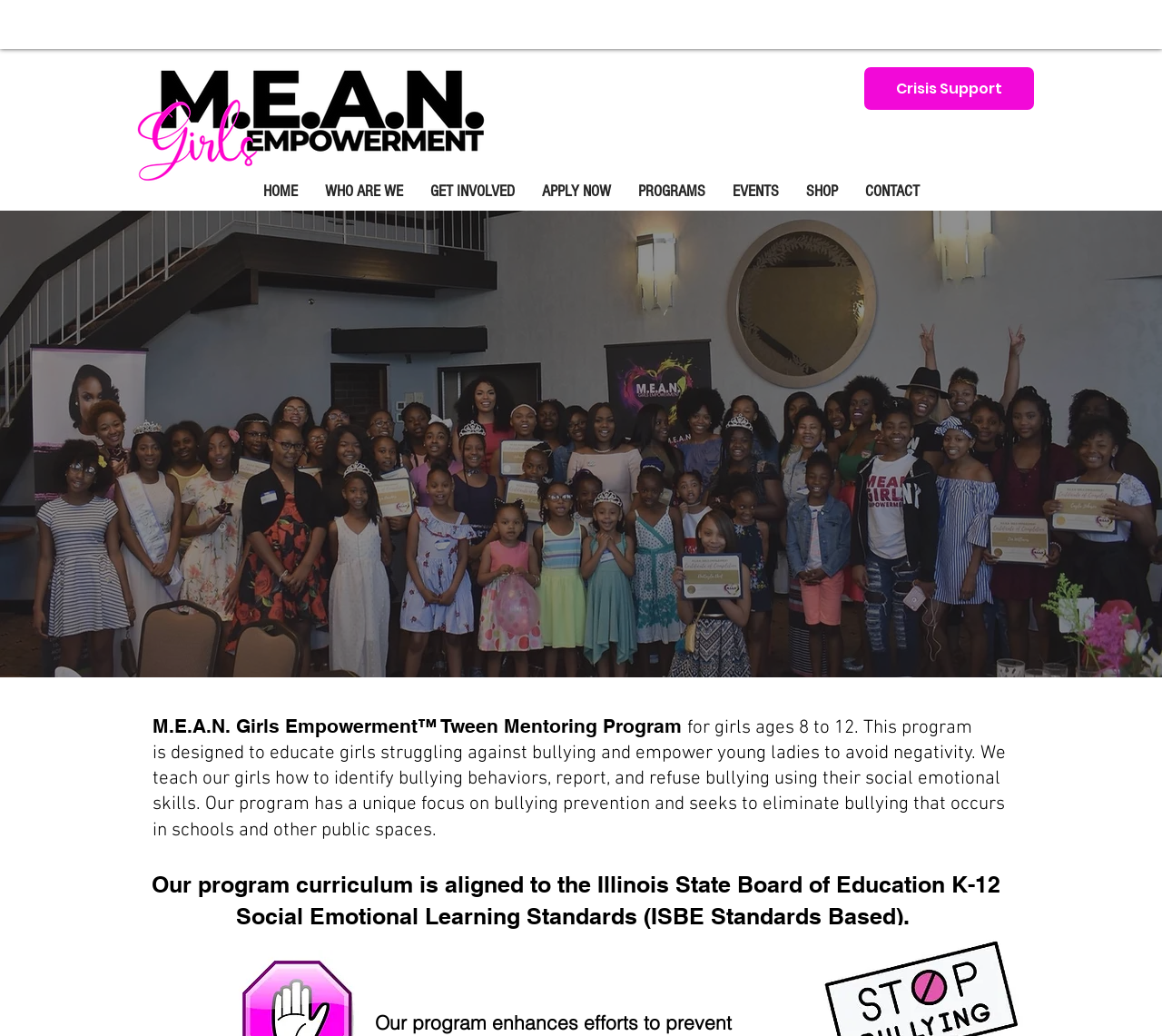Please determine the bounding box coordinates, formatted as (top-left x, top-left y, bottom-right x, bottom-right y), with all values as floating point numbers between 0 and 1. Identify the bounding box of the region described as: CONTACT

[0.733, 0.164, 0.803, 0.205]